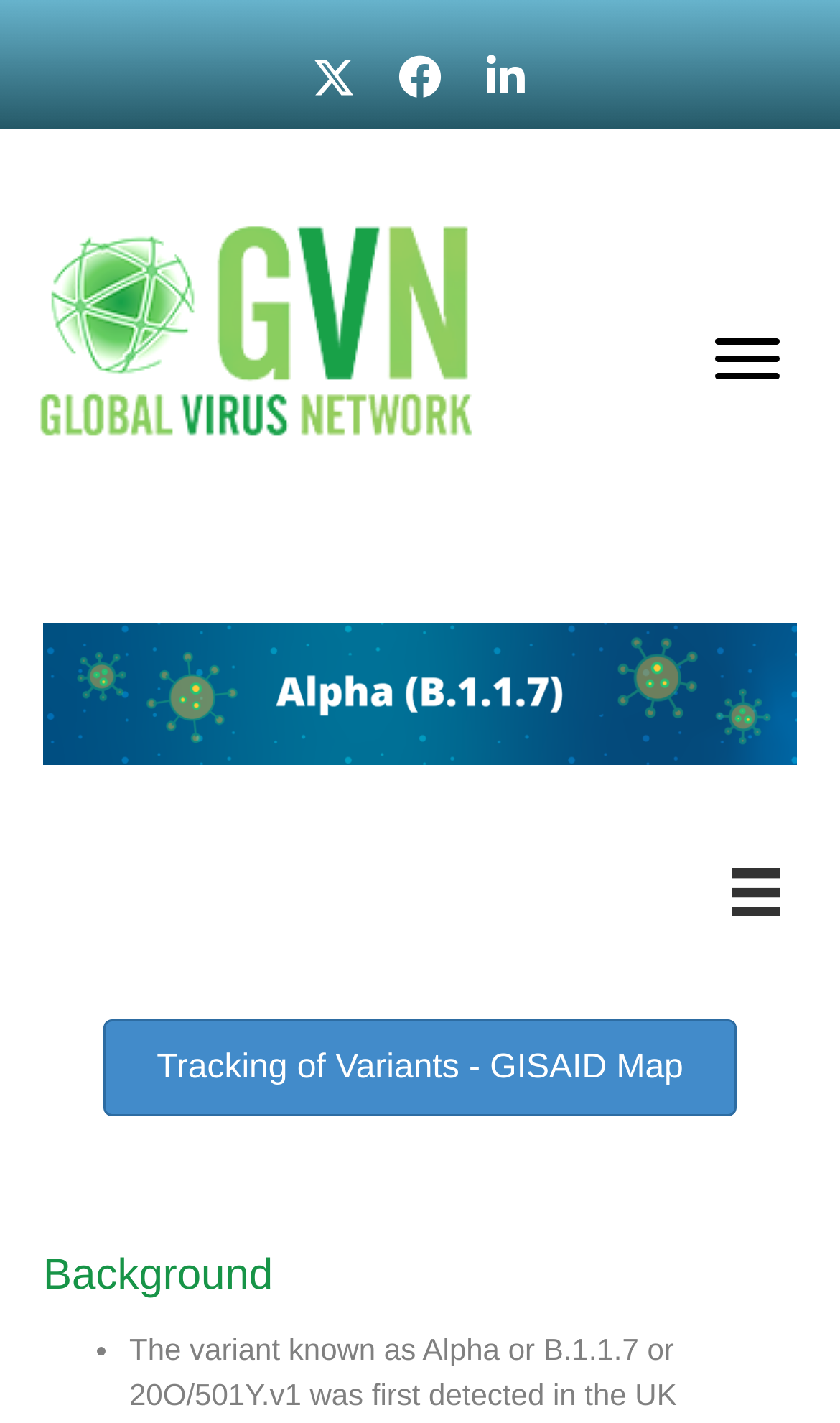Please find the bounding box coordinates in the format (top-left x, top-left y, bottom-right x, bottom-right y) for the given element description. Ensure the coordinates are floating point numbers between 0 and 1. Description: alt="logoGVN" title="logoGVN"

[0.028, 0.219, 0.595, 0.243]